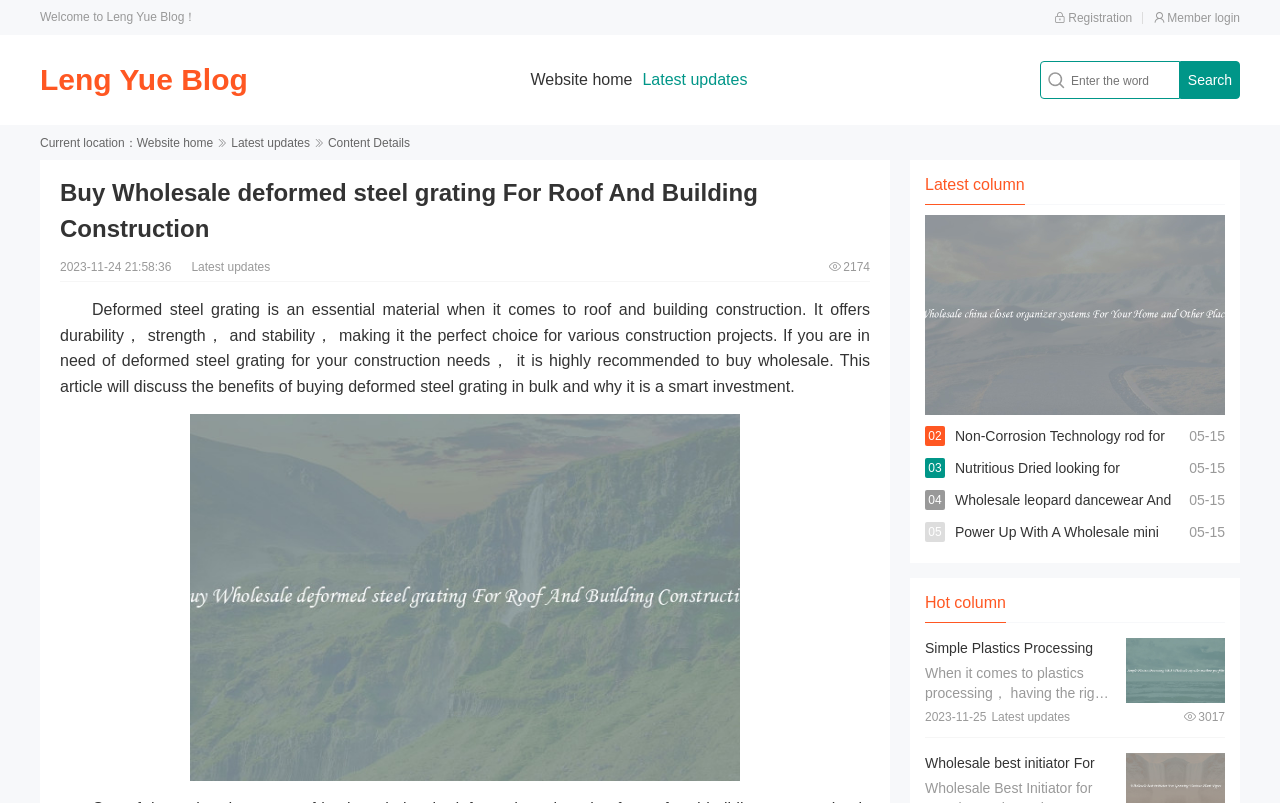Offer a meticulous description of the webpage's structure and content.

The webpage is a blog post about deformed steel grating for roof and building construction. At the top, there is a header section with a welcome message, registration and login links, and a search bar. Below the header, there is a navigation menu with links to the website's home, latest updates, and other sections.

The main content of the page is a blog post titled "Buy Wholesale deformed steel grating For Roof And Building Construction". The post is dated November 24, 2023, and has 2174 views. The article discusses the benefits of buying deformed steel grating in bulk and why it is a smart investment. There is an image related to the topic below the article's introduction.

To the right of the main content, there is a sidebar with links to other articles, including "Non-Corrosion Technology rod for gouging", "Nutritious Dried looking for mushrooms With Better Taste", and "Wholesale leopard dancewear And Dazzling Stage-Ready Apparel". These links are categorized under "Latest column" and "Hot column" sections.

Below the sidebar, there are more links to other articles, including "Simple Plastics Processing With Wholesale extruder machine pvc film" and "Wholesale best initiator For Growing Various Plant Types". Each of these links has a brief summary and an image.